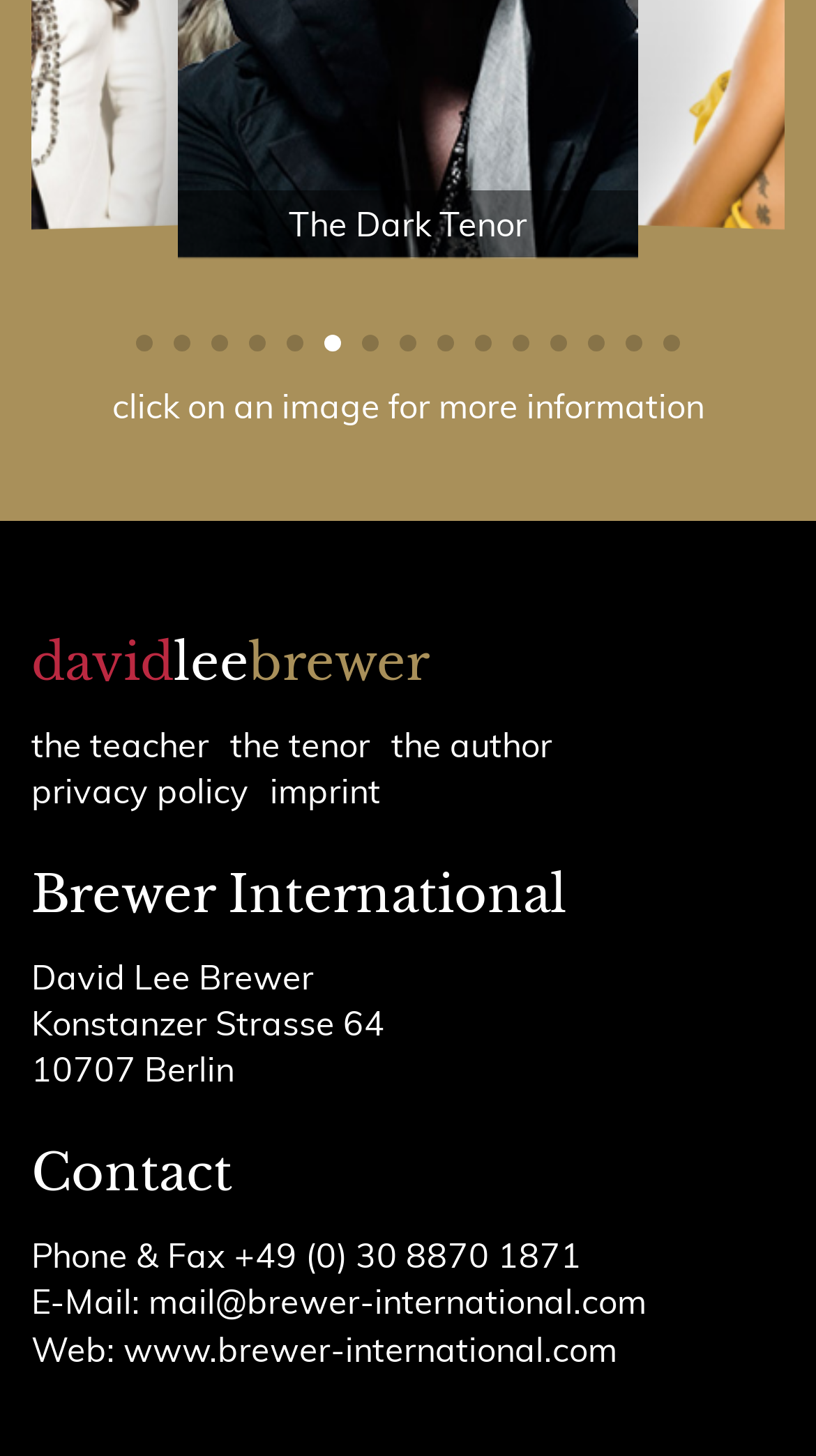Please specify the bounding box coordinates in the format (top-left x, top-left y, bottom-right x, bottom-right y), with values ranging from 0 to 1. Identify the bounding box for the UI component described as follows: the tenor

[0.282, 0.497, 0.454, 0.526]